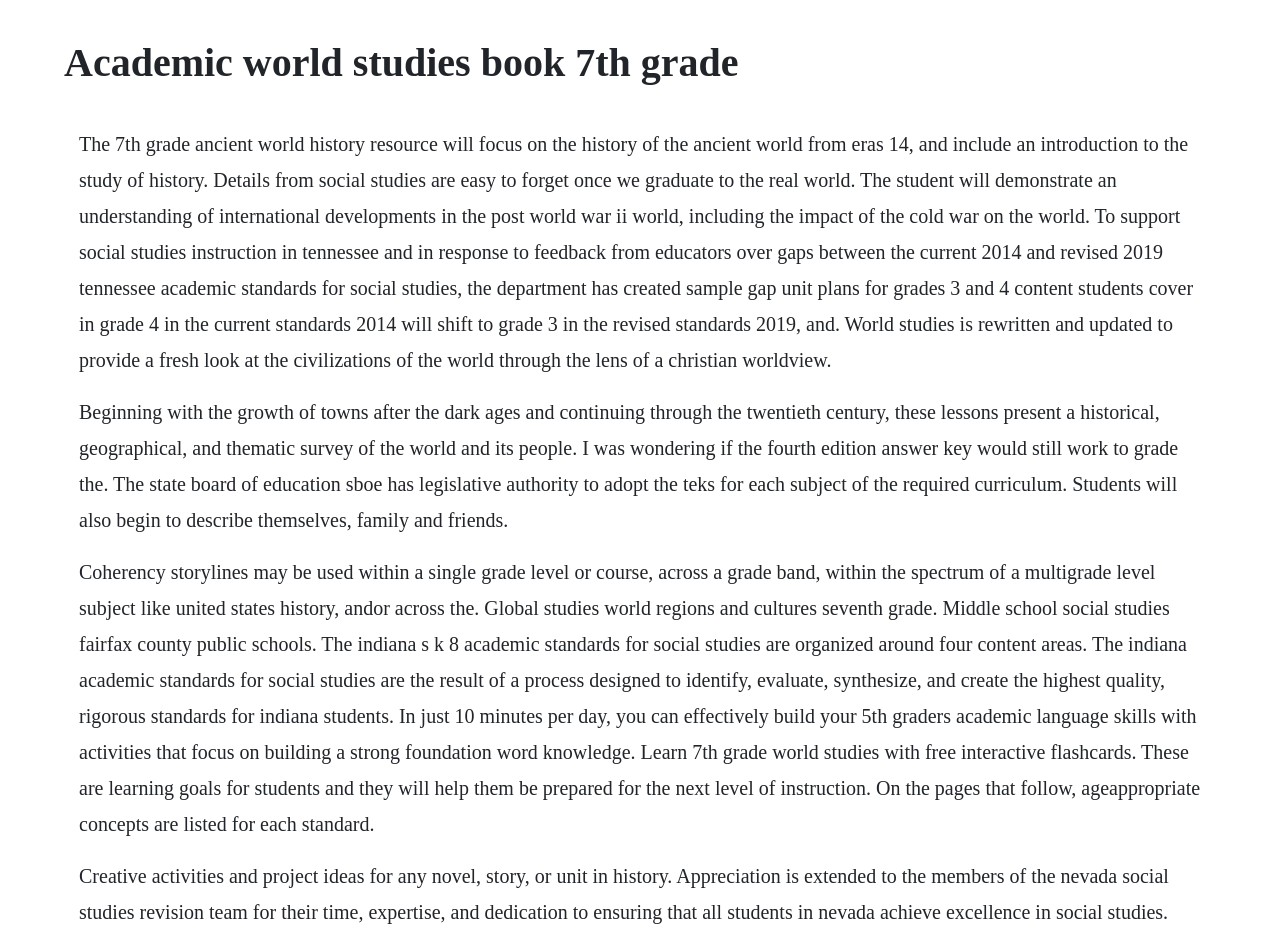Please provide the main heading of the webpage content.

Academic world studies book 7th grade